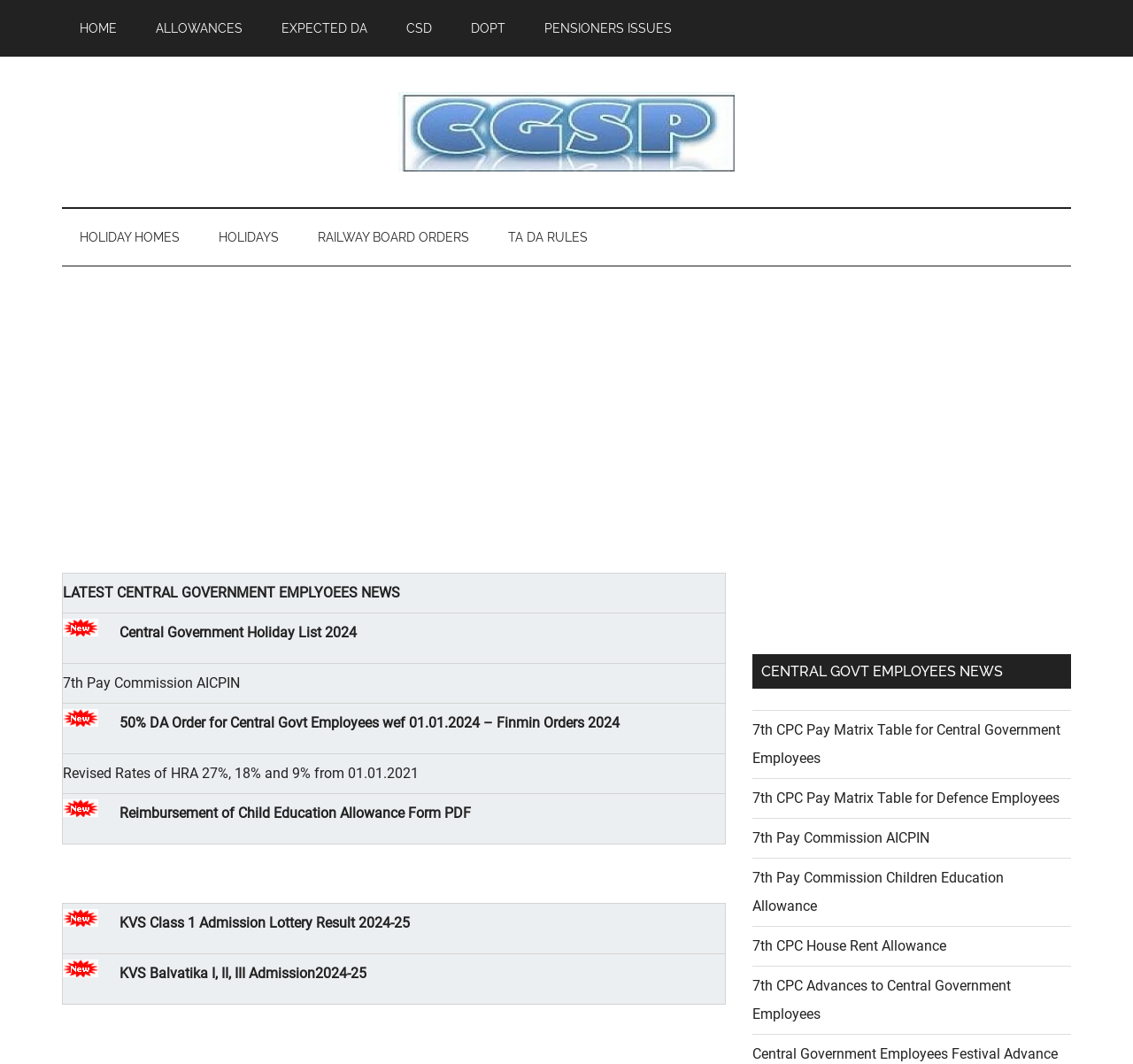Identify the bounding box coordinates for the element you need to click to achieve the following task: "View the 'Central Government Holiday List 2024' news". The coordinates must be four float values ranging from 0 to 1, formatted as [left, top, right, bottom].

[0.105, 0.587, 0.315, 0.602]